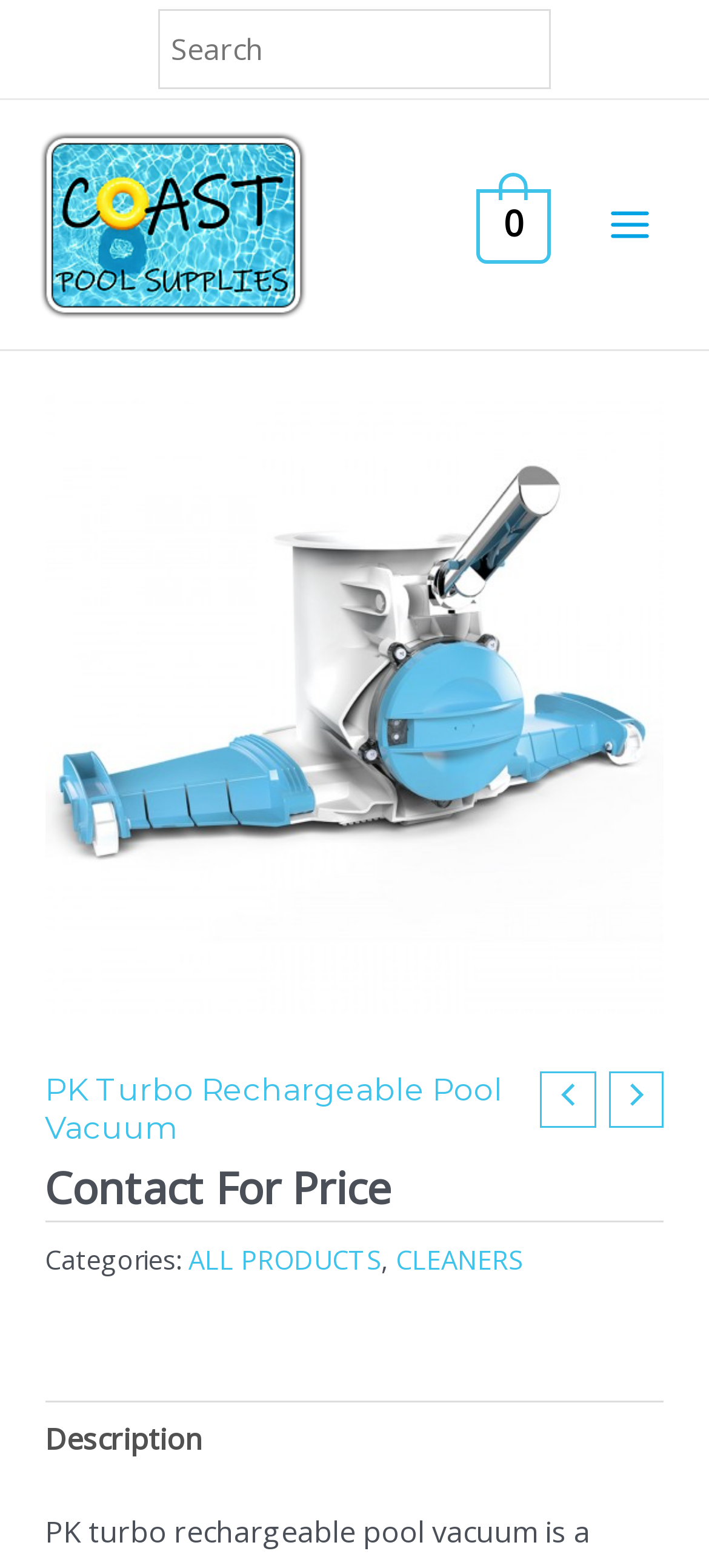Produce an extensive caption that describes everything on the webpage.

This webpage is about the PK Turbo Rechargeable Pool Vacuum, a cordless and powerful vacuum for collecting large leaves and fine sediment. At the top left, there is a logo image and a link to the logo. Next to the logo, there is a search box with a placeholder text "Search". On the top right, there is a link to view the shopping cart, which is currently empty, indicated by the text "0".

Below the top section, there is a main menu button on the right side, which is not expanded. On the left side, there is a large figure that takes up most of the width, containing a link and an image. Below this figure, there are three links with images, arranged horizontally.

The main content of the page is divided into sections. The first section has a heading "PK Turbo Rechargeable Pool Vacuum" and a text "Contact For Price". Below this, there are categories listed, including "ALL PRODUCTS" and "CLEANERS", separated by commas. 

At the bottom of the page, there is a tab list with a single tab "Description", which is not selected.